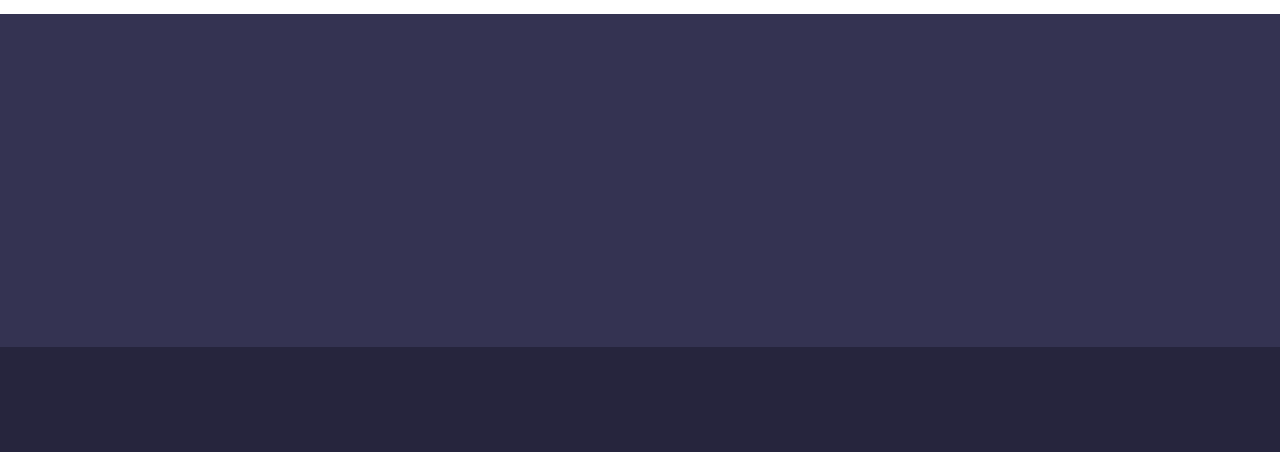Answer the question below with a single word or a brief phrase: 
What are the different types of plans offered?

SEEDFAST BASIC, STANDARD, ADVANCE, PRO